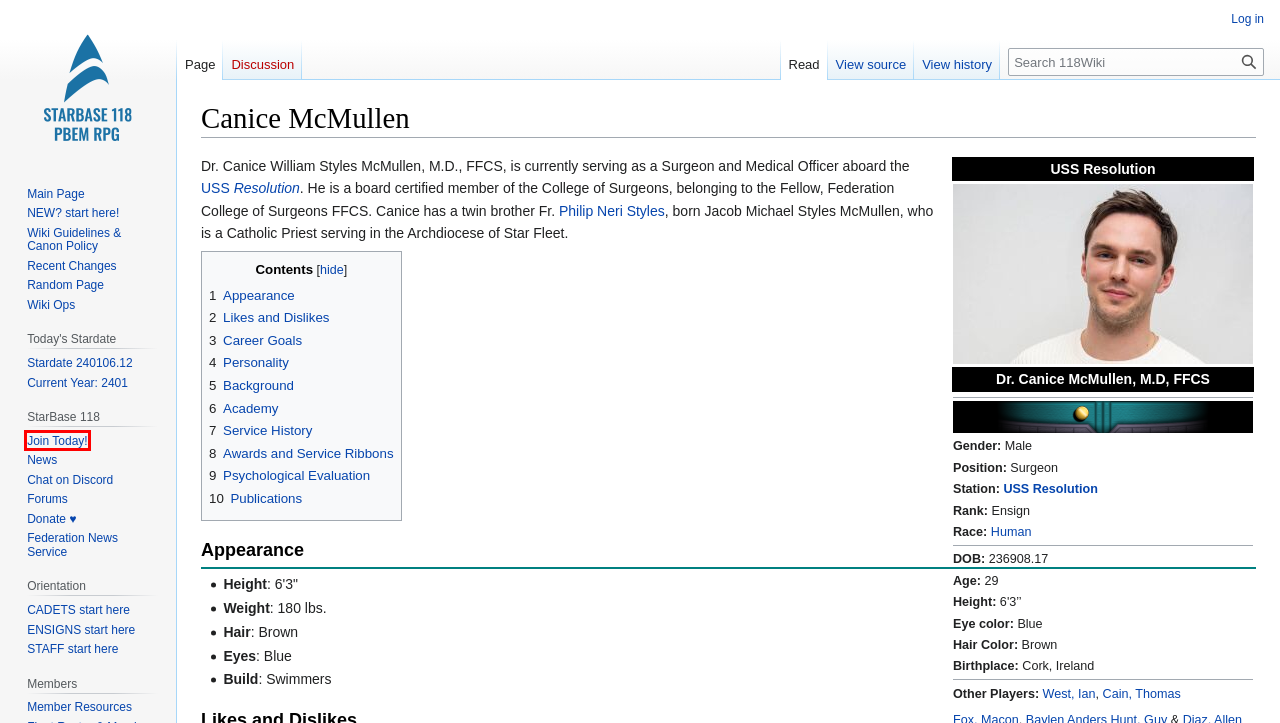You see a screenshot of a webpage with a red bounding box surrounding an element. Pick the webpage description that most accurately represents the new webpage after interacting with the element in the red bounding box. The options are:
A. StarBase 118 | A Star Trek Play-By-Email RPG & Community
B. Donate · Donation Portal
C. CC BY-NC-SA 2.5 Deed | Attribution-NonCommercial-ShareAlike 2.5 Generic
 | Creative Commons
D. Community News · Starbase 118 | A Star Trek Play-By-Email
E. Login required - 118Wiki
F. Federation News Service
G. Forums - StarBase 118 - Community Forums
H. Award Nomination form – Award Portal, SB118 PBEM RPG

A